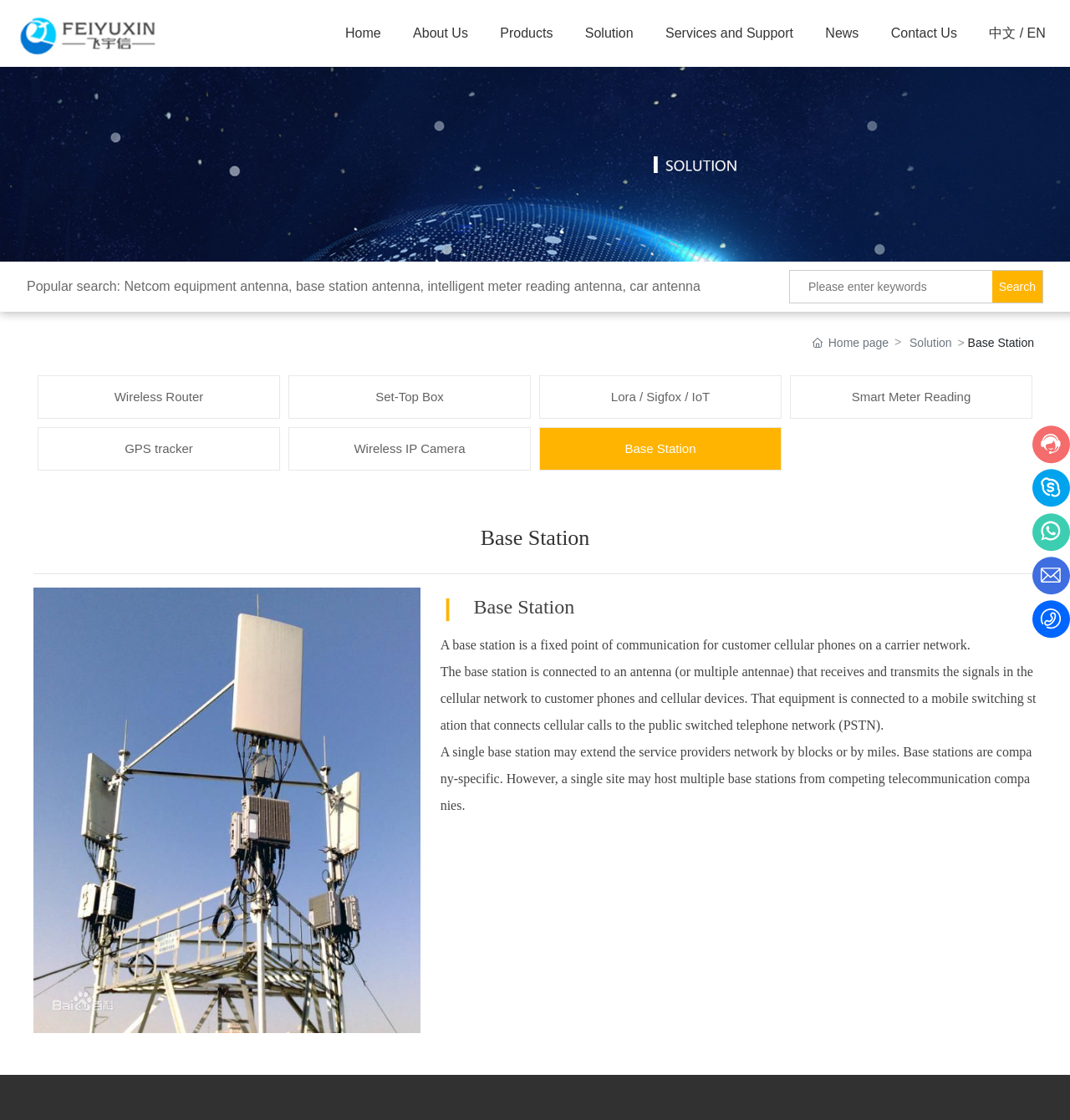Please specify the bounding box coordinates in the format (top-left x, top-left y, bottom-right x, bottom-right y), with all values as floating point numbers between 0 and 1. Identify the bounding box of the UI element described by: Wireless IP Camera

[0.27, 0.382, 0.495, 0.419]